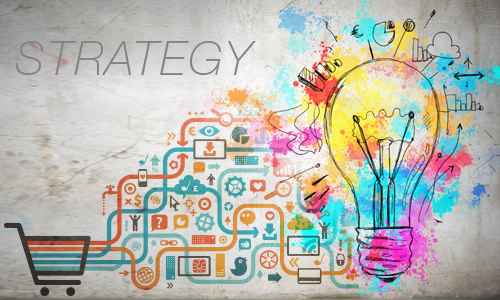What do the colorful graphics surrounding the light bulb represent?
Based on the image, respond with a single word or phrase.

Digital marketing elements